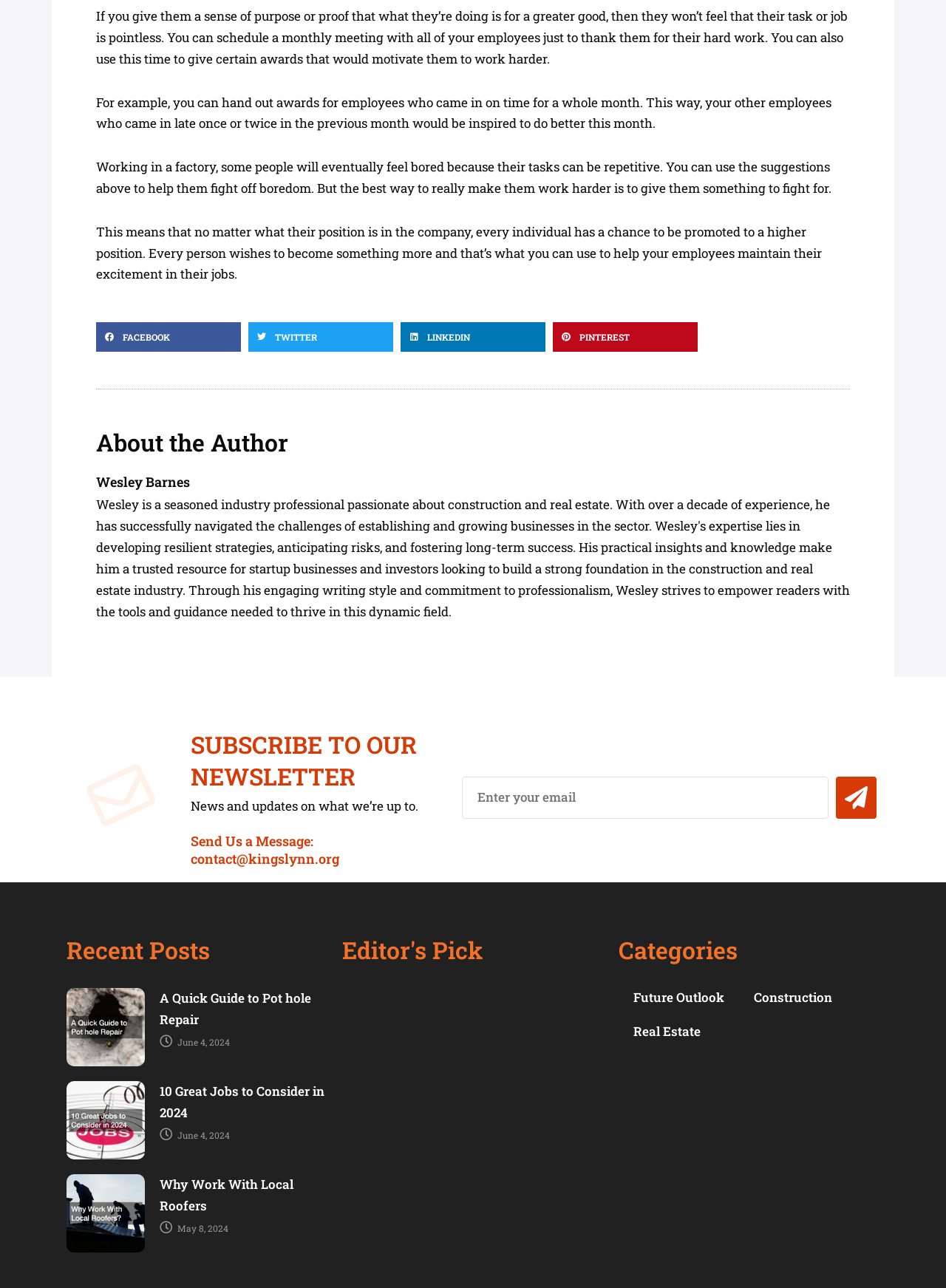What is the topic of the first recent post?
Please elaborate on the answer to the question with detailed information.

The first recent post is a link element with the text 'A Quick Guide to Pot hole Repair', indicating that the topic of the post is pot hole repair.